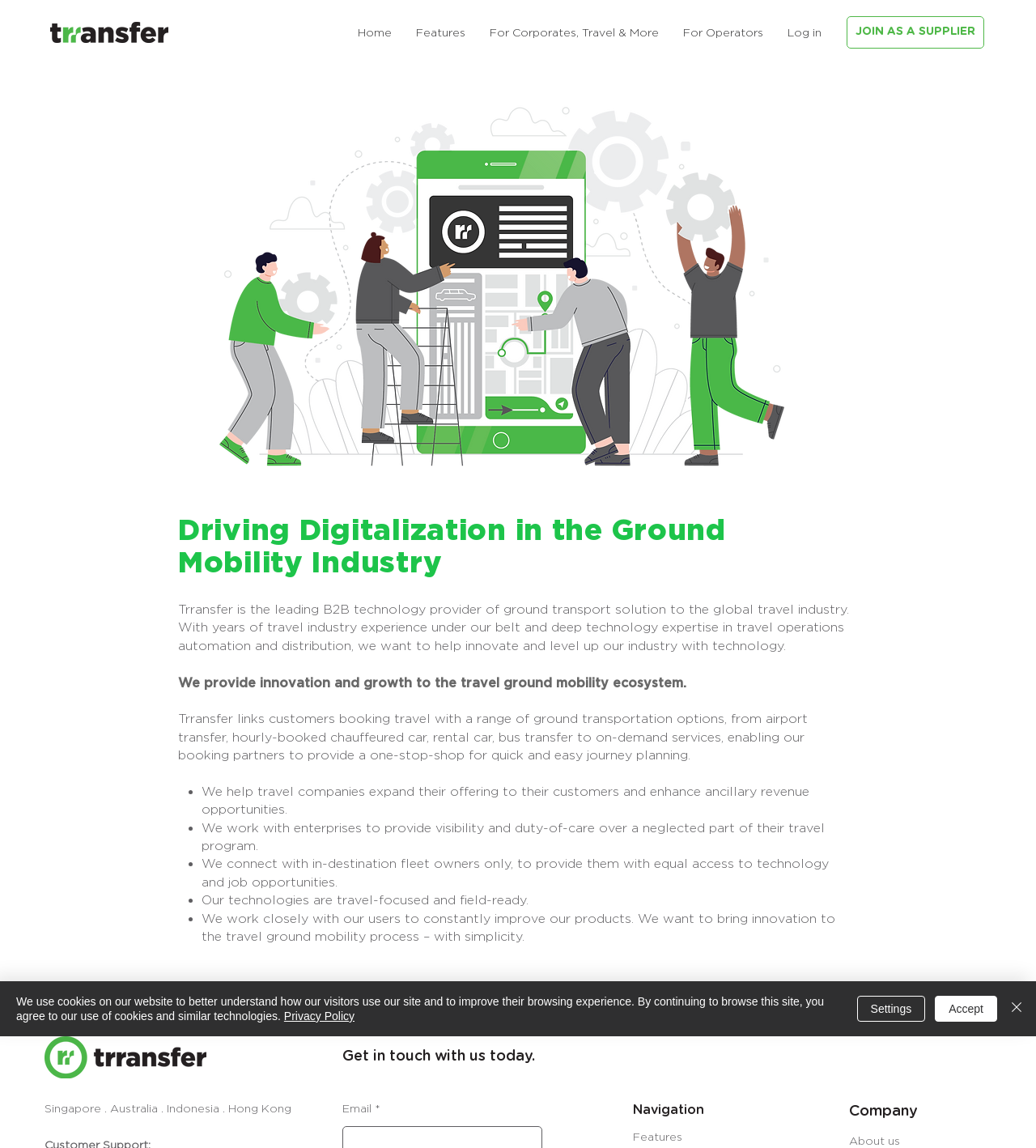Reply to the question below using a single word or brief phrase:
What is the company name?

Trransfer